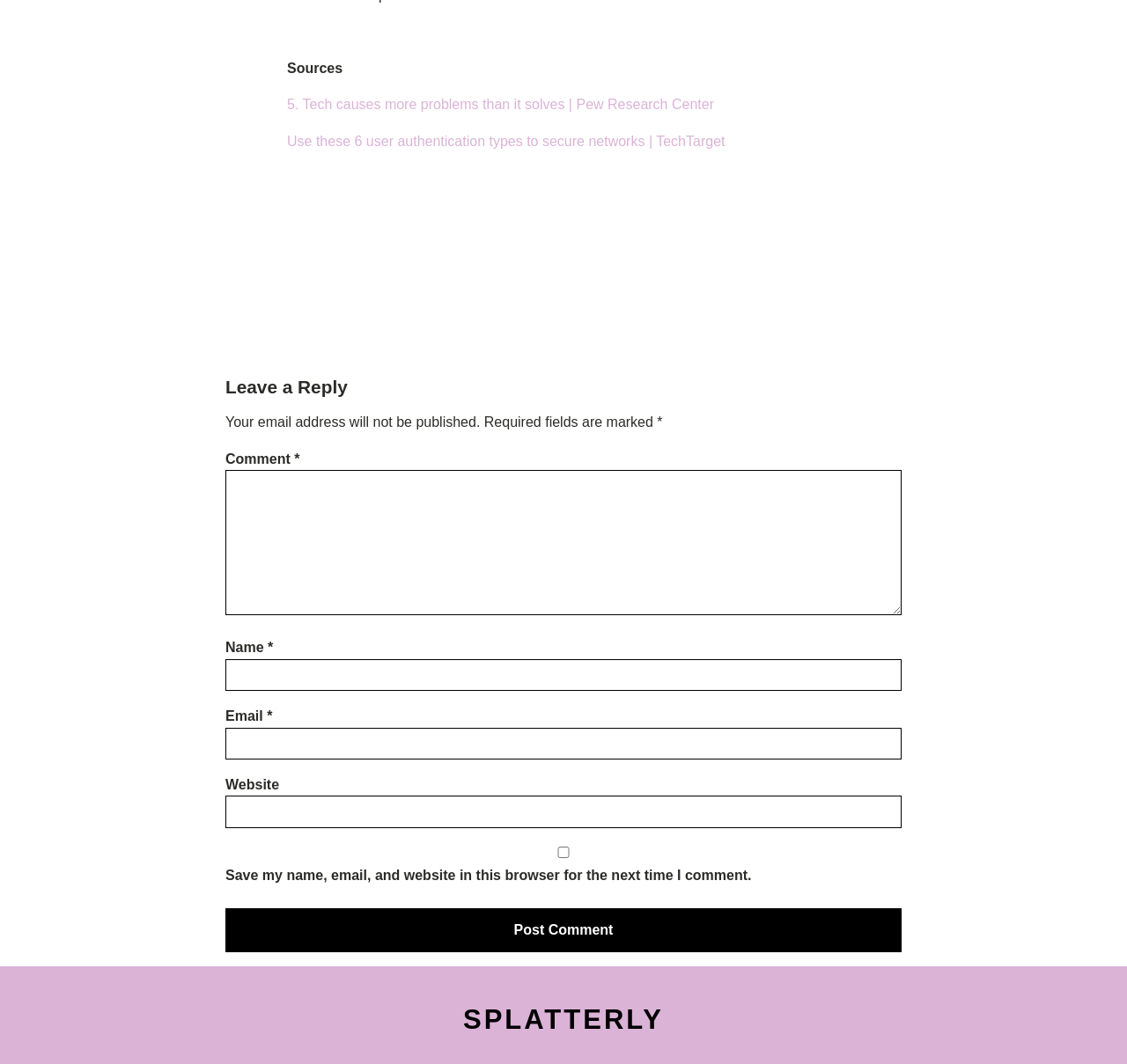What is the label of the last textbox?
Answer with a single word or phrase, using the screenshot for reference.

Website